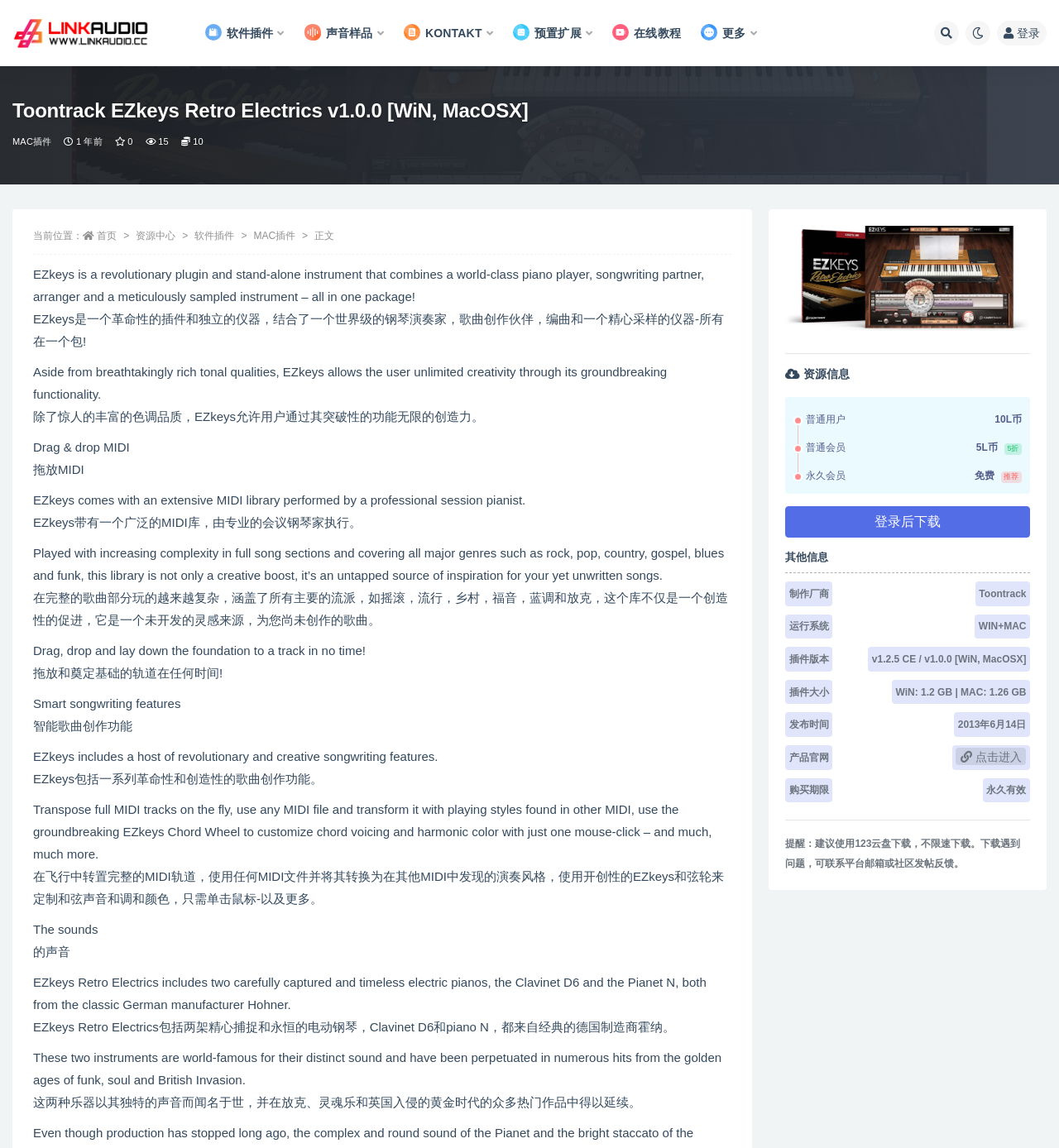Provide an in-depth caption for the contents of the webpage.

This webpage is about EZkeys Retro Electrics, a plugin and stand-alone instrument that combines a world-class piano player, songwriting partner, arranger, and a meticulously sampled instrument. 

At the top of the page, there is a link to 'LINKAUDIO' with an image next to it. On the right side, there are several links and buttons, including '搜索' (search), '夜间模式' (night mode), and '登录' (login). 

Below the top section, there is a heading that displays the title of the webpage, 'Toontrack EZkeys Retro Electrics v1.0.0 [WiN, MacOSX]'. Next to it, there is a link to 'MAC插件' (MAC plugin) and a time indicator showing that the content was posted one year ago. 

On the left side of the page, there is a navigation menu with links to '首页' (home), '资源中心' (resource center), '软件插件' (software plugins), and 'MAC插件' (MAC plugins). 

The main content of the page is divided into several sections. The first section describes EZkeys as a revolutionary plugin and stand-alone instrument that combines a world-class piano player, songwriting partner, arranger, and a meticulously sampled instrument. 

The next section highlights the features of EZkeys, including its ability to allow unlimited creativity through its groundbreaking functionality. It also mentions that EZkeys comes with an extensive MIDI library performed by a professional session pianist. 

The following section focuses on the sounds of EZkeys Retro Electrics, which includes two carefully captured and timeless electric pianos, the Clavinet D6 and the Pianet N, both from the classic German manufacturer Hohner. 

On the right side of the page, there is a section that displays information about the resource, including the type of user who can download it, the price, and the download button. 

Below this section, there is another section that displays additional information about the resource, including the manufacturer, operating system, plugin version, size, release date, and official website. 

Finally, there is a reminder at the bottom of the page, suggesting that users download the resource using 123 cloud disk and contact the platform email or community if they encounter any issues.